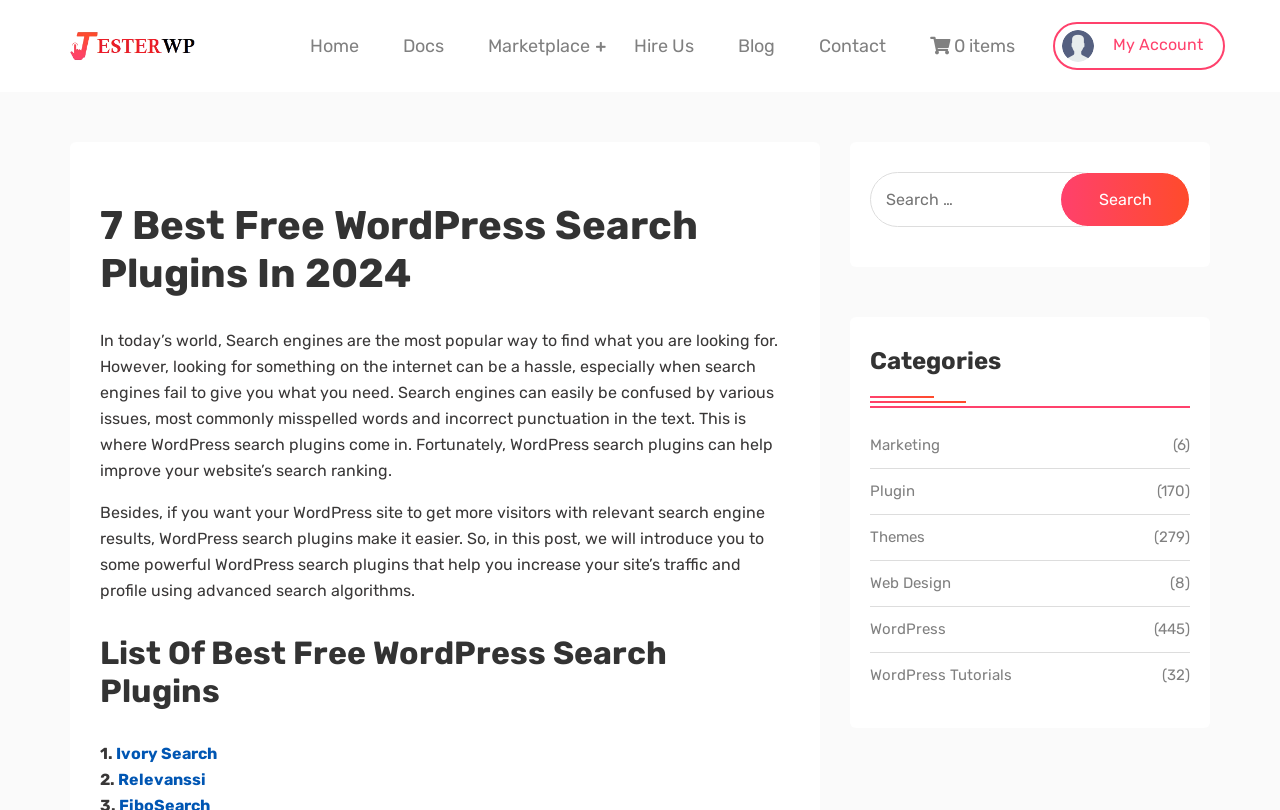Respond to the following query with just one word or a short phrase: 
How many categories are listed on the webpage?

6